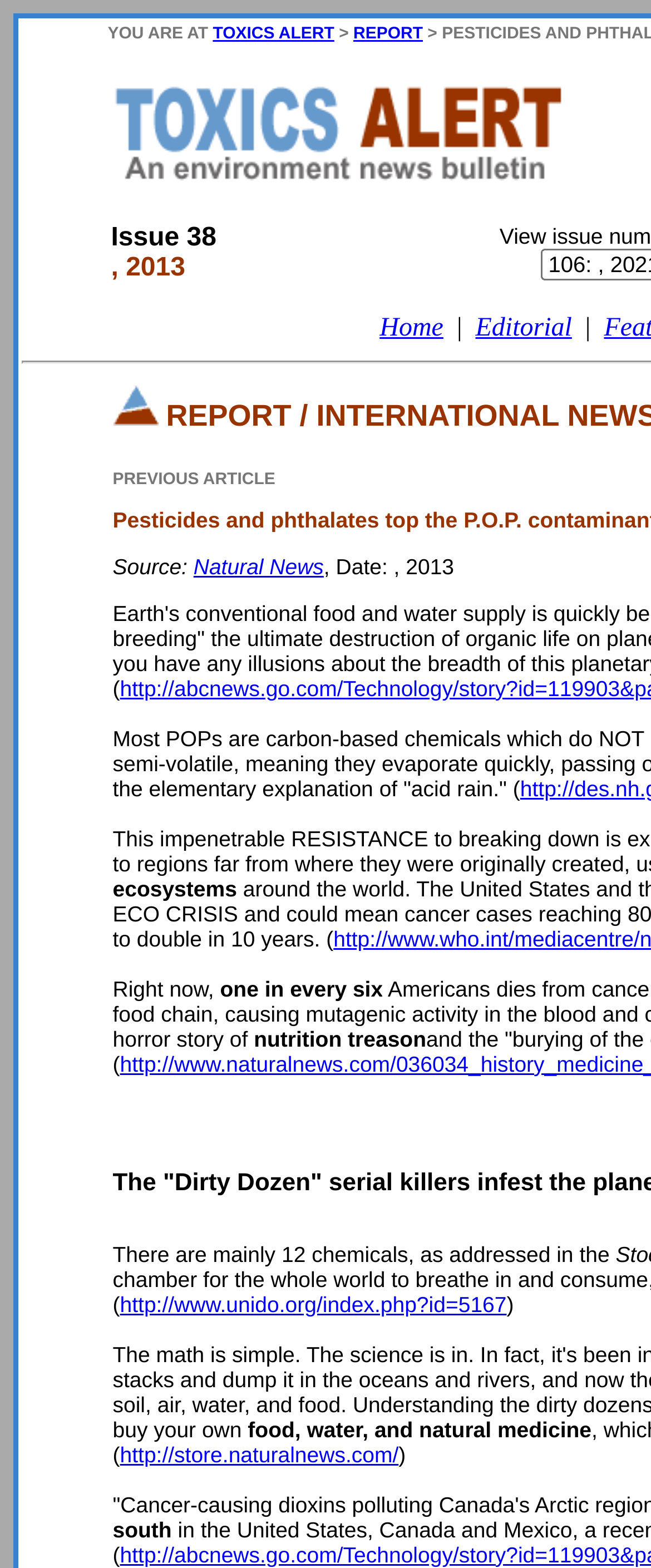Determine the bounding box coordinates for the UI element described. Format the coordinates as (top-left x, top-left y, bottom-right x, bottom-right y) and ensure all values are between 0 and 1. Element description: whale watching sydney

None